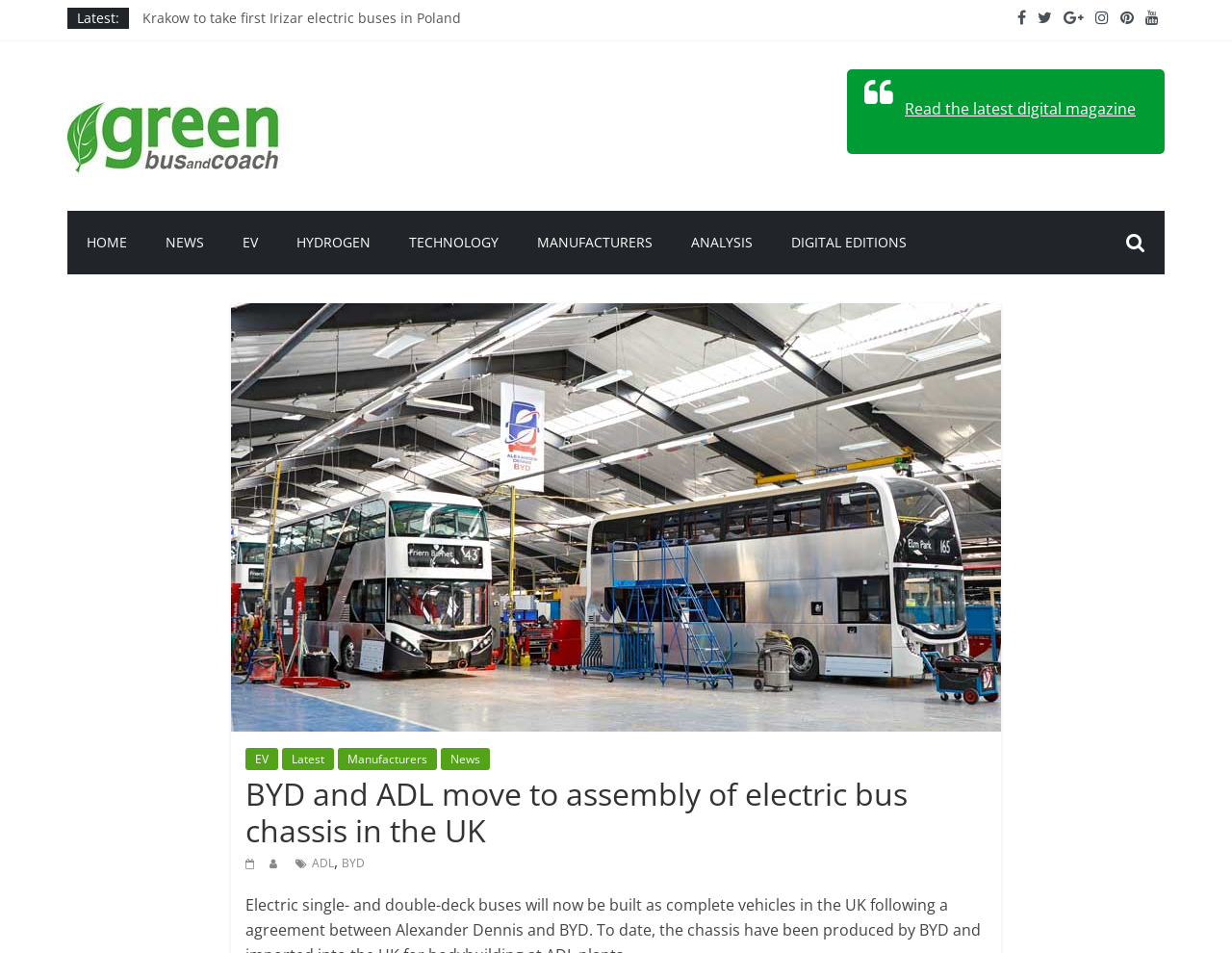Find and provide the bounding box coordinates for the UI element described here: "Read the latest digital magazine". The coordinates should be given as four float numbers between 0 and 1: [left, top, right, bottom].

[0.734, 0.103, 0.922, 0.126]